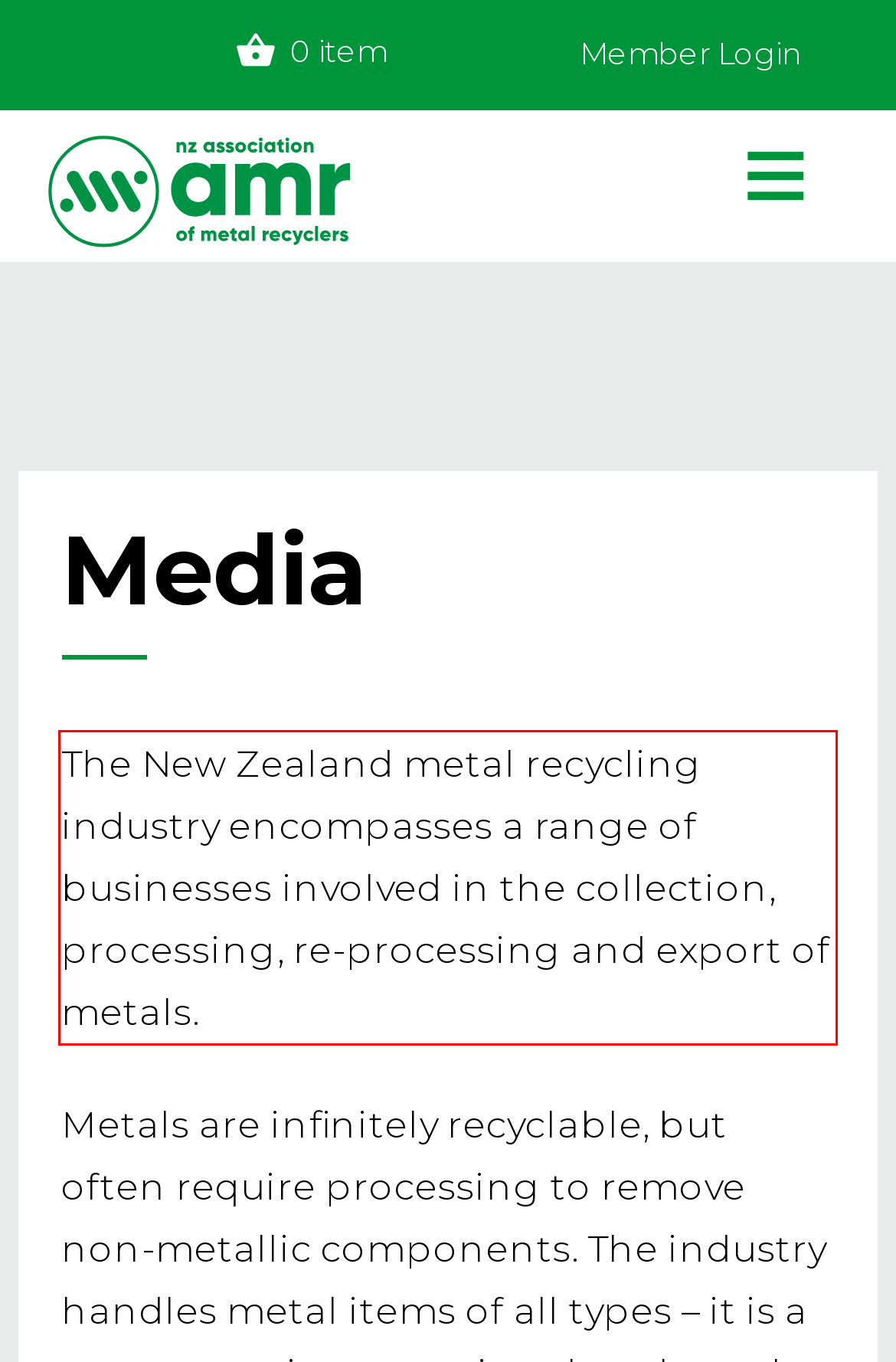Please look at the screenshot provided and find the red bounding box. Extract the text content contained within this bounding box.

The New Zealand metal recycling industry encompasses a range of businesses involved in the collection, processing, re-processing and export of metals.